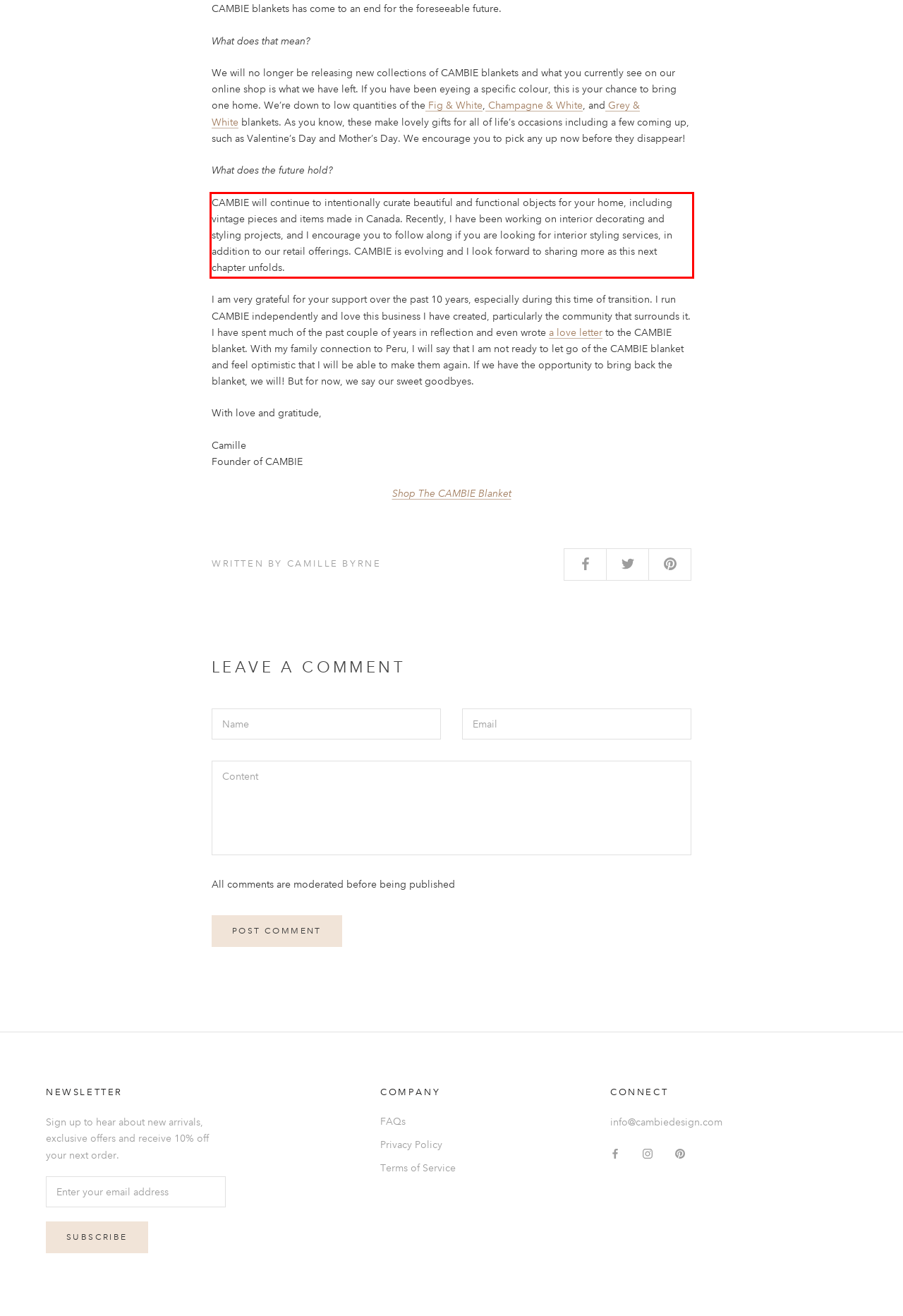You have a screenshot of a webpage where a UI element is enclosed in a red rectangle. Perform OCR to capture the text inside this red rectangle.

CAMBIE will continue to intentionally curate beautiful and functional objects for your home, including vintage pieces and items made in Canada. Recently, I have been working on interior decorating and styling projects, and I encourage you to follow along if you are looking for interior styling services, in addition to our retail offerings. CAMBIE is evolving and I look forward to sharing more as this next chapter unfolds.